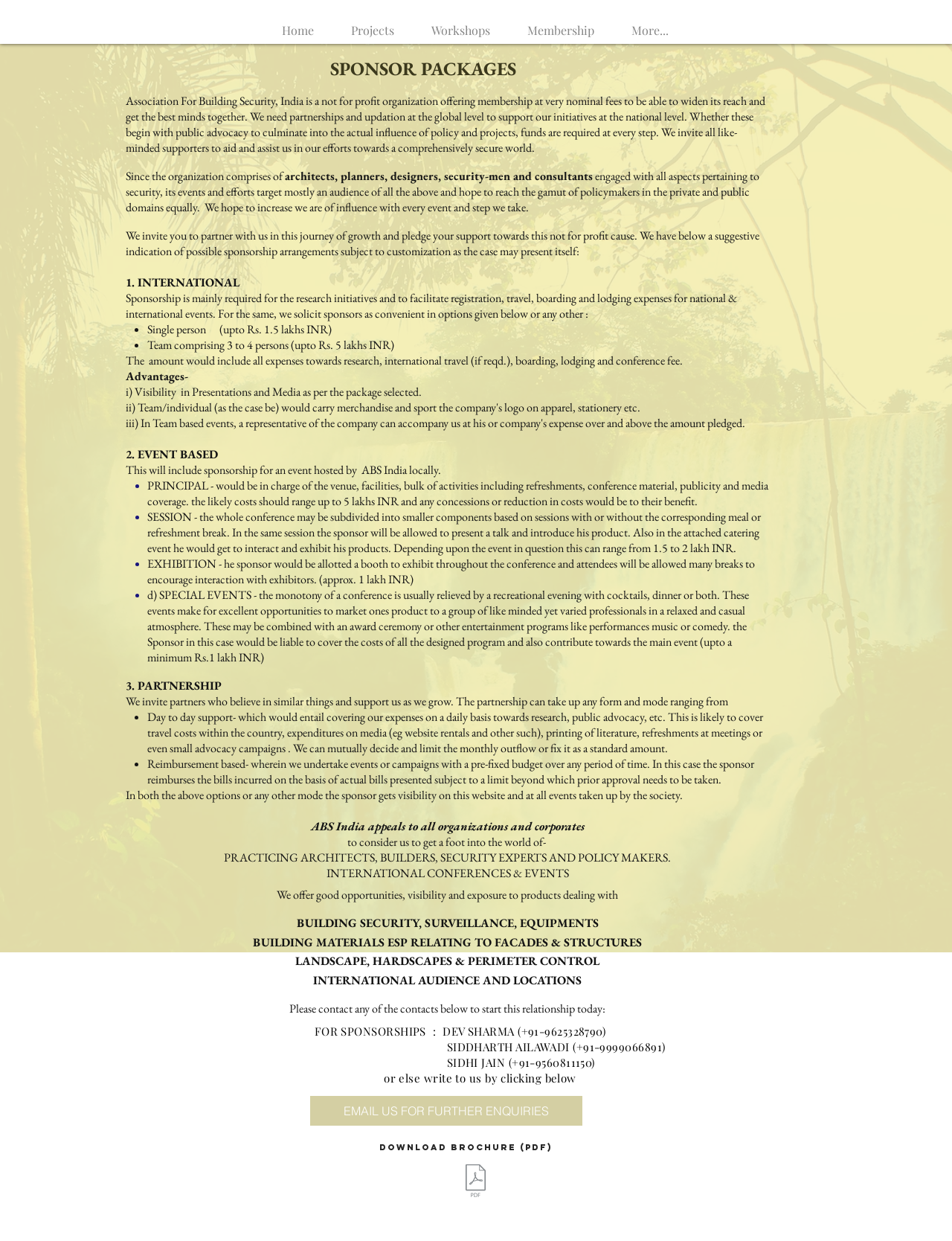What is the purpose of the sponsorship?
Please answer the question with a detailed and comprehensive explanation.

The purpose of the sponsorship is to support research initiatives and events, as mentioned in the section 'Sponsorship is mainly required for the research initiatives and to facilitate registration, travel, boarding and lodging expenses for national & international events.'